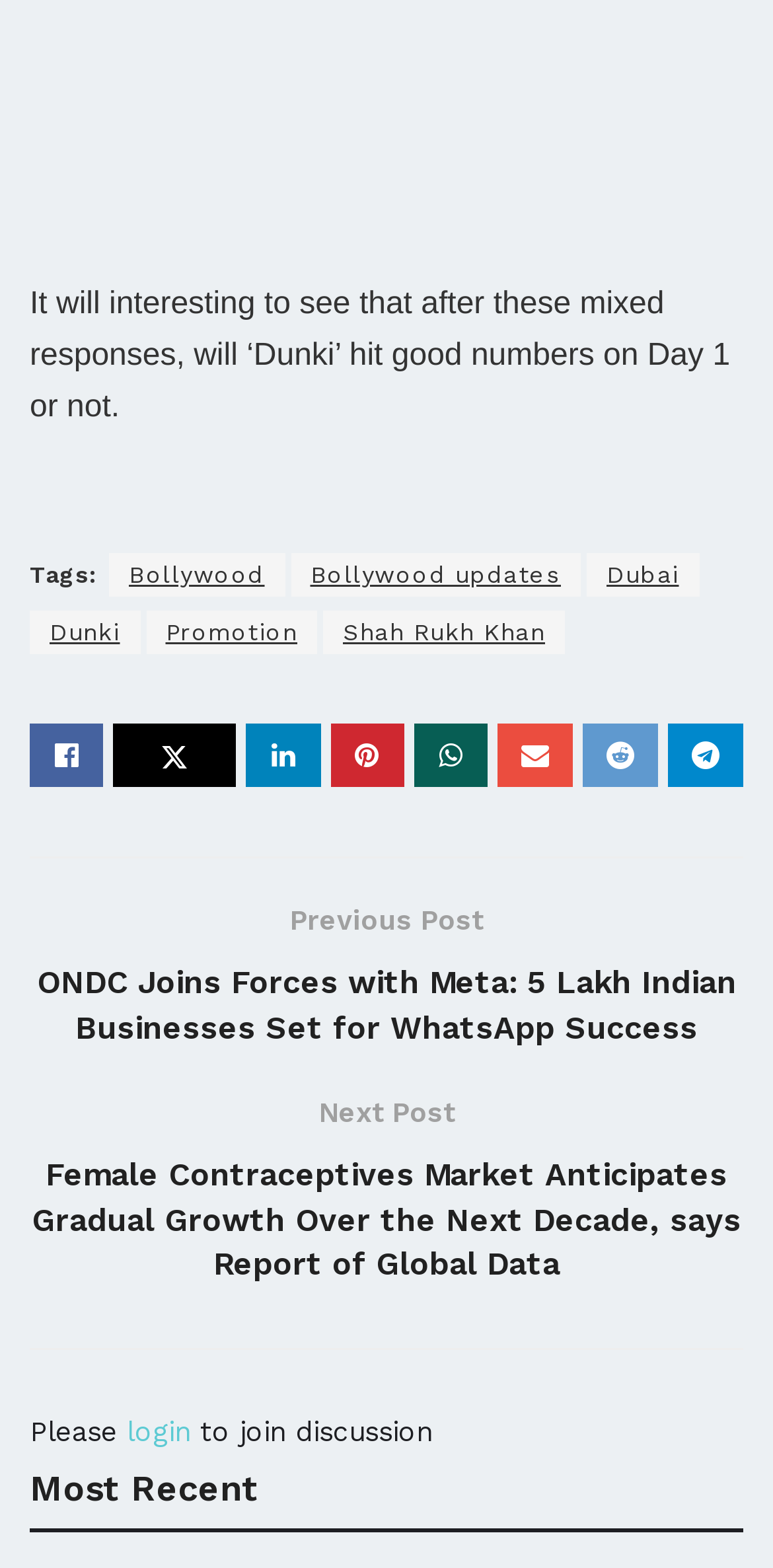Using the webpage screenshot, find the UI element described by Other Stuff. Provide the bounding box coordinates in the format (top-left x, top-left y, bottom-right x, bottom-right y), ensuring all values are floating point numbers between 0 and 1.

None